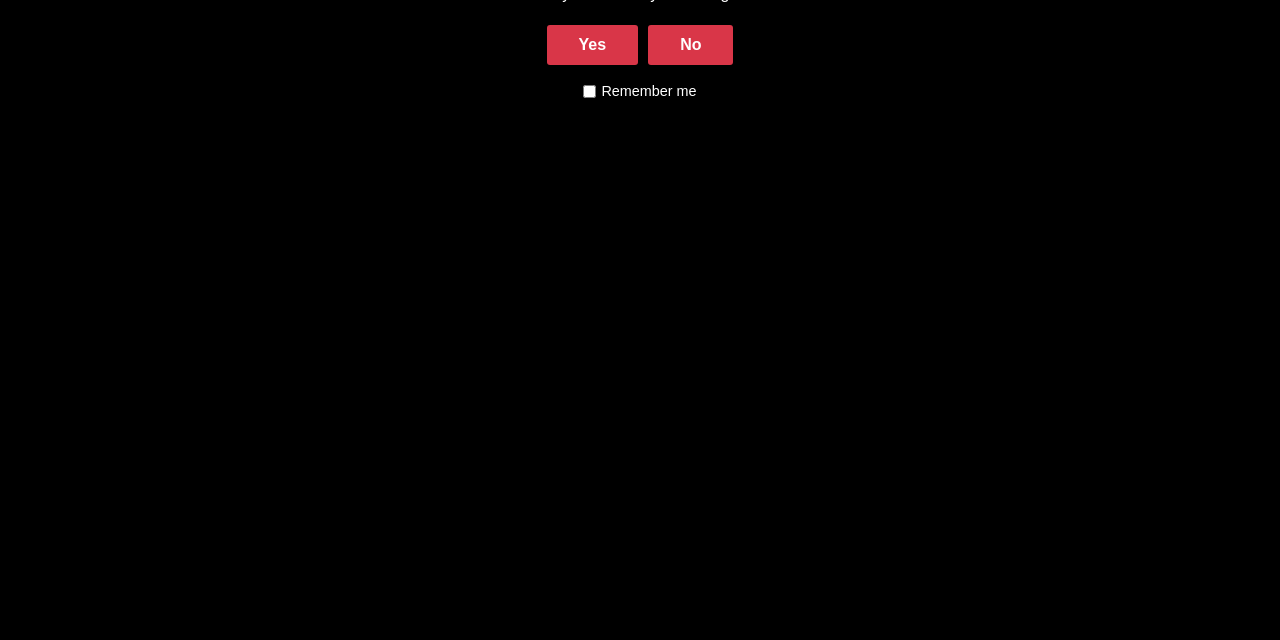Using the provided element description, identify the bounding box coordinates as (top-left x, top-left y, bottom-right x, bottom-right y). Ensure all values are between 0 and 1. Description: No

[0.506, 0.039, 0.573, 0.102]